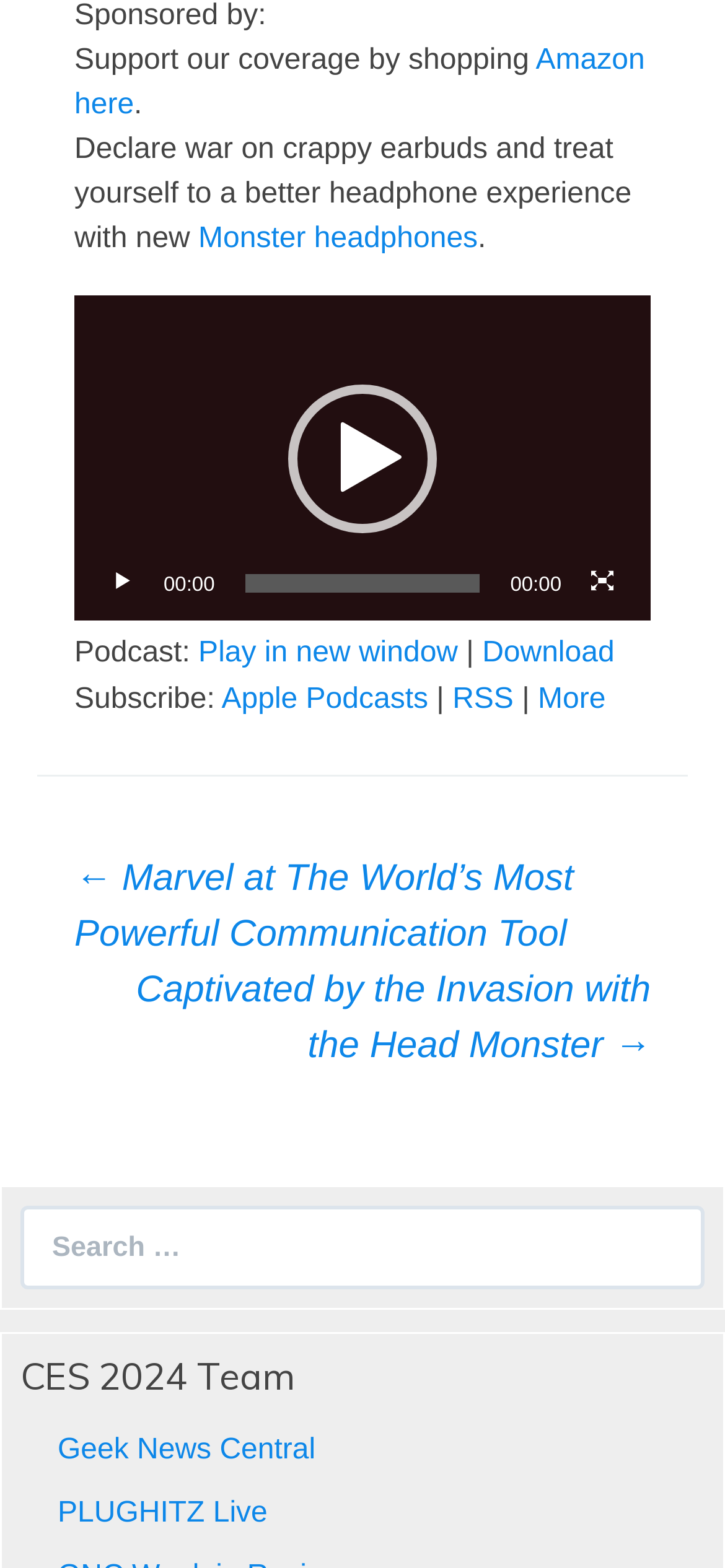Identify the bounding box coordinates for the UI element described as follows: "00:00". Ensure the coordinates are four float numbers between 0 and 1, formatted as [left, top, right, bottom].

[0.337, 0.366, 0.663, 0.378]